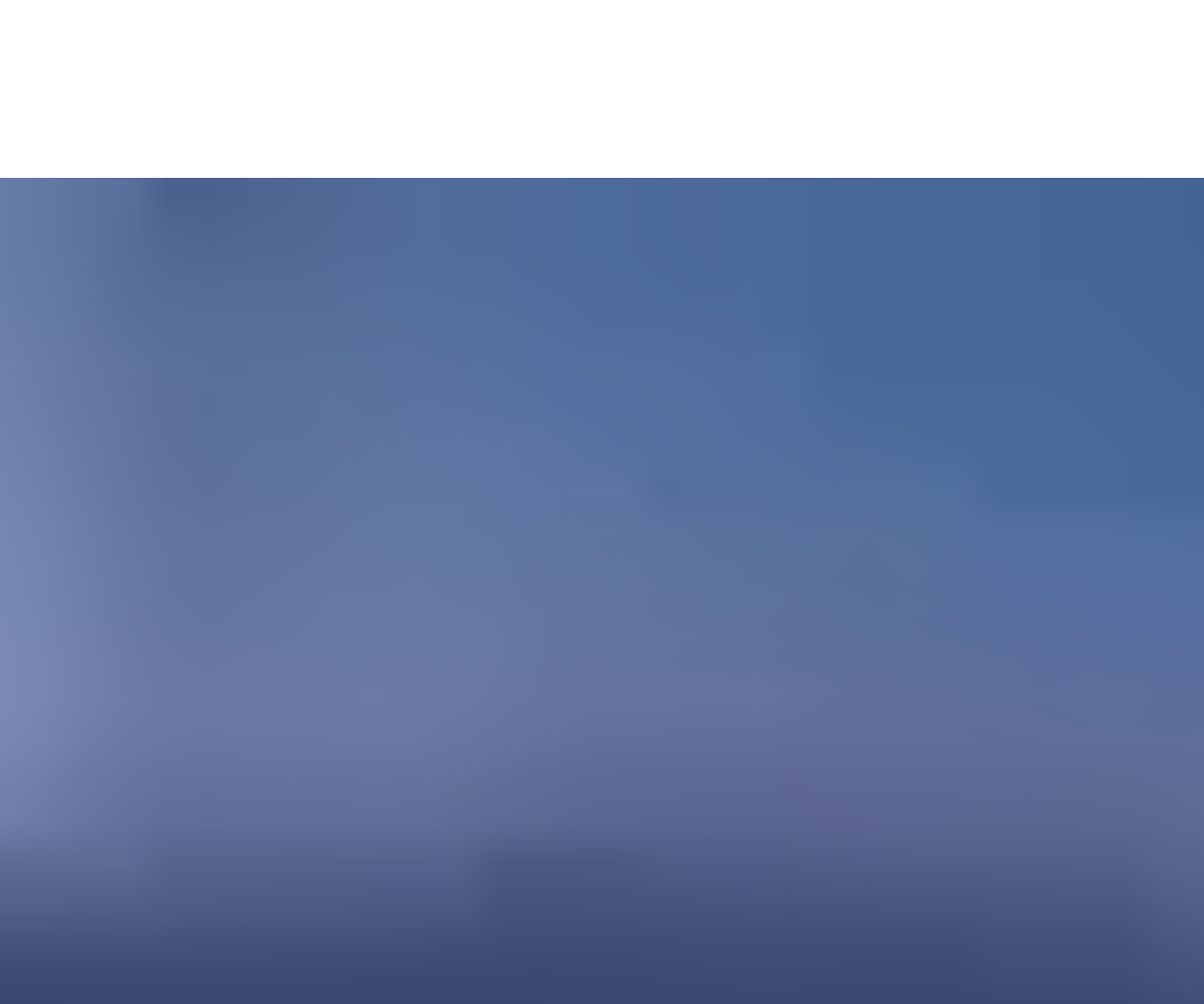Please find the bounding box coordinates of the element that must be clicked to perform the given instruction: "Explore the 'Public buildings' projects". The coordinates should be four float numbers from 0 to 1, i.e., [left, top, right, bottom].

[0.658, 0.409, 0.777, 0.452]